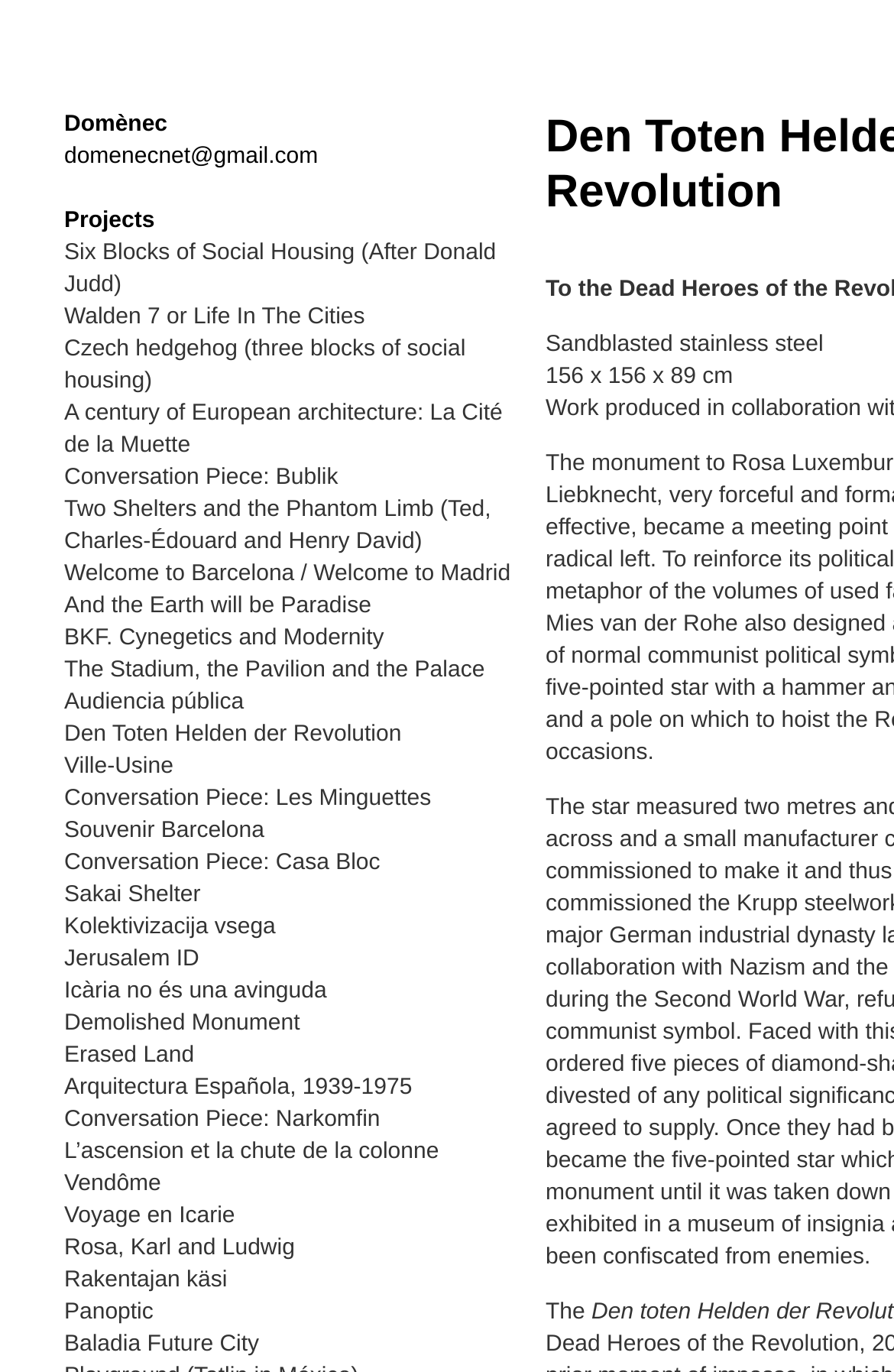Provide a one-word or short-phrase answer to the question:
What are the dimensions of the artwork?

156 x 156 x 89 cm